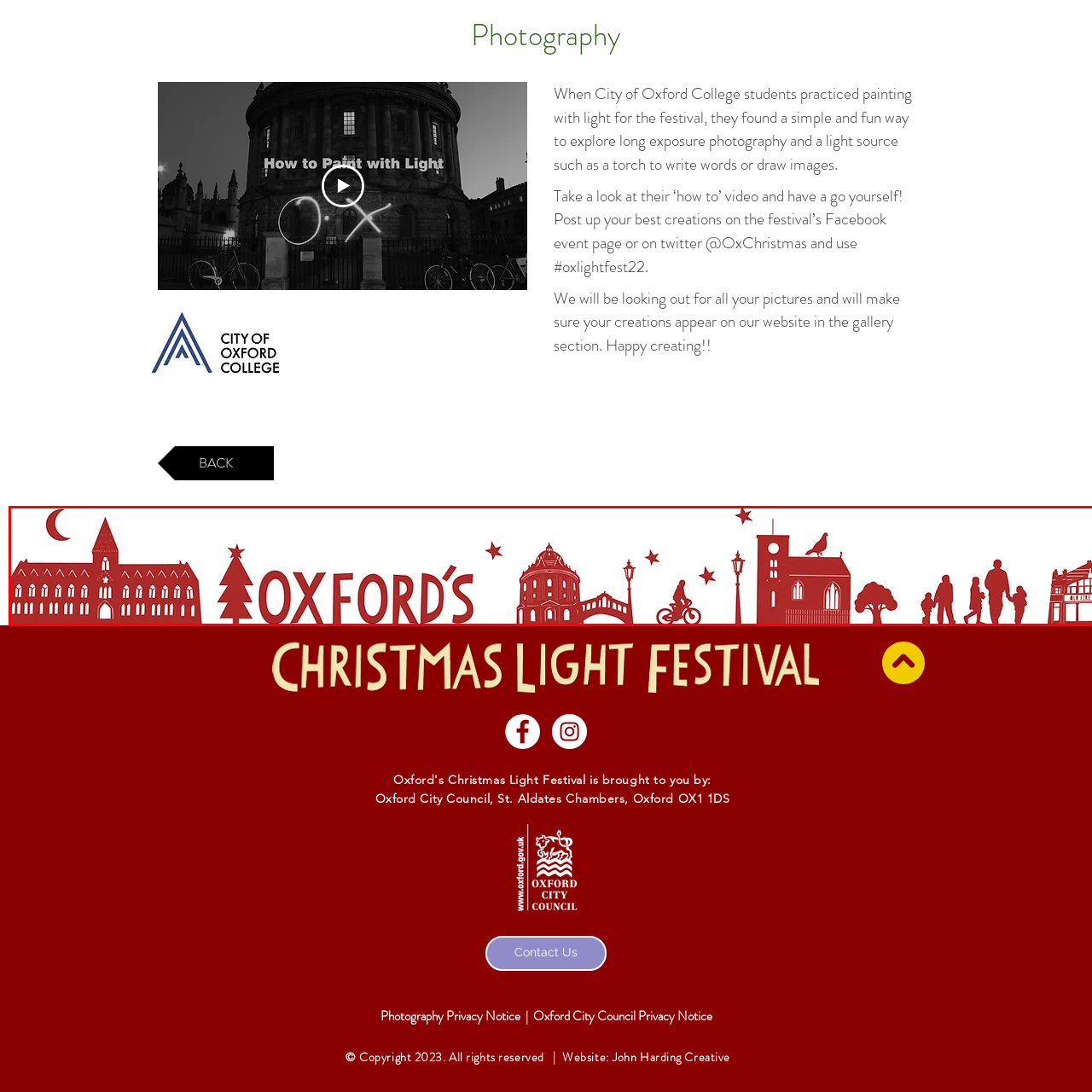Offer a detailed caption for the image that is surrounded by the red border.

A vibrant red silhouette illustration captures the essence of Oxford's festive spirit. The design features iconic landmarks, including a gothic-style building and a domed structure that reflects Oxford's architectural heritage. Festive elements like a Christmas tree and star motifs further enhance the artwork, conveying a sense of celebration and community. The figures walking together symbolize togetherness during the holiday season, making this image a fitting representation for events such as the Christmas Light Festival organized by the City of Oxford College. This visual invites viewers to celebrate creativity and engagement in local festivities.